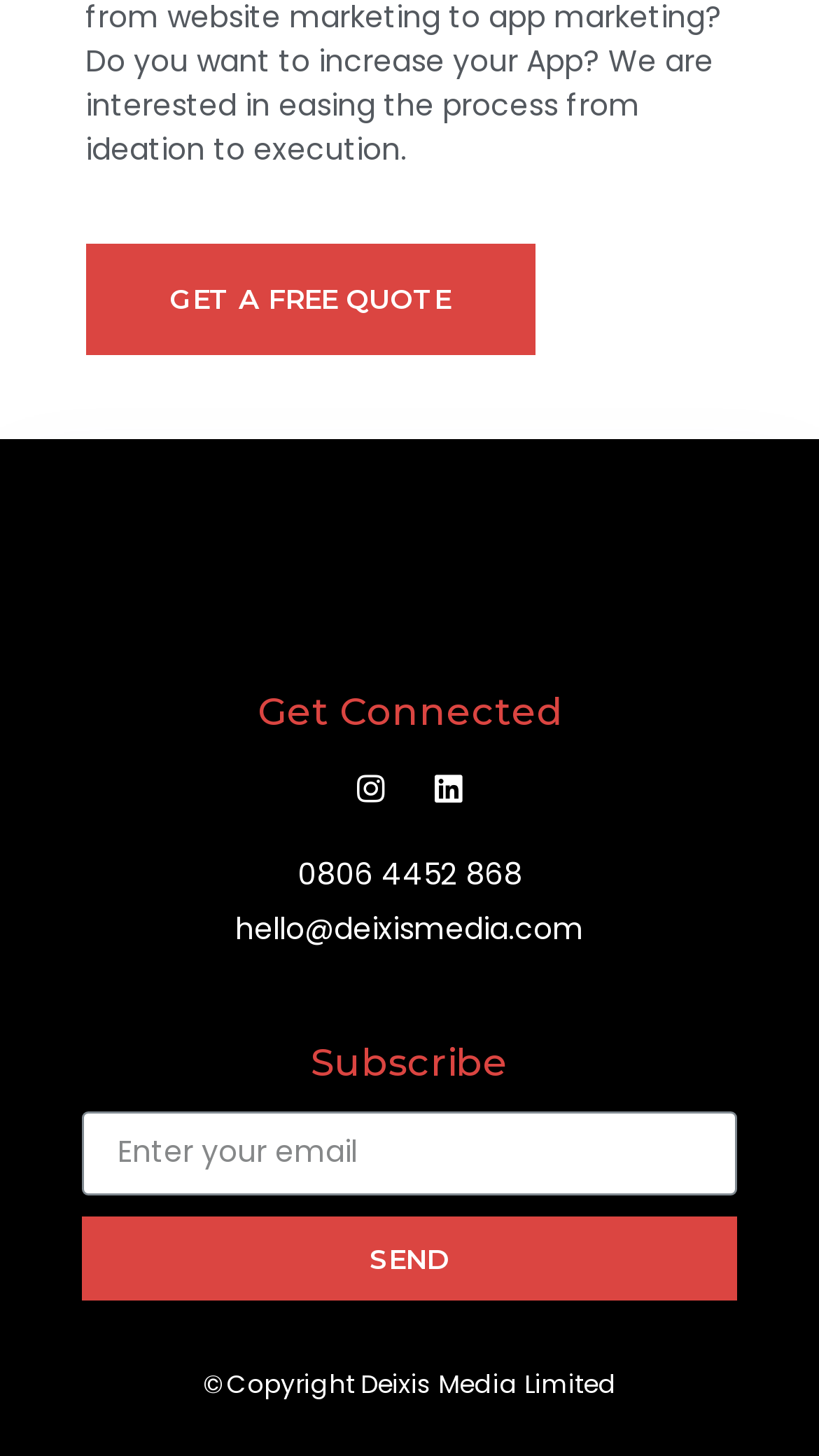What is the purpose of the button with the text 'GET A FREE QUOTE'?
Provide a detailed and well-explained answer to the question.

I inferred the purpose of the button by looking at its text 'GET A FREE QUOTE' and its position on the webpage, which suggests that it is a call-to-action button for users to request a quote.